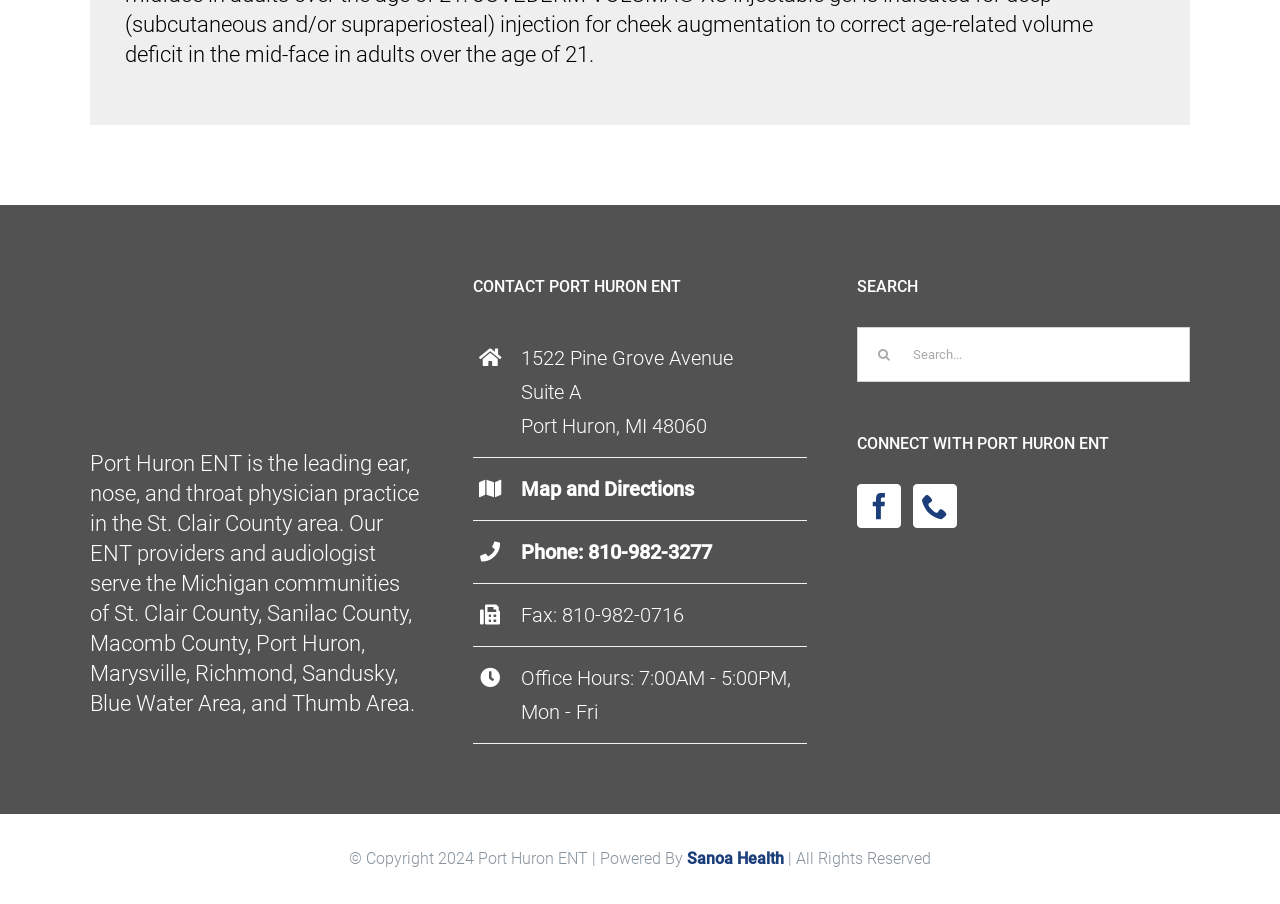Locate the bounding box coordinates of the element I should click to achieve the following instruction: "Click on the 'Facebook' link".

[0.669, 0.535, 0.704, 0.584]